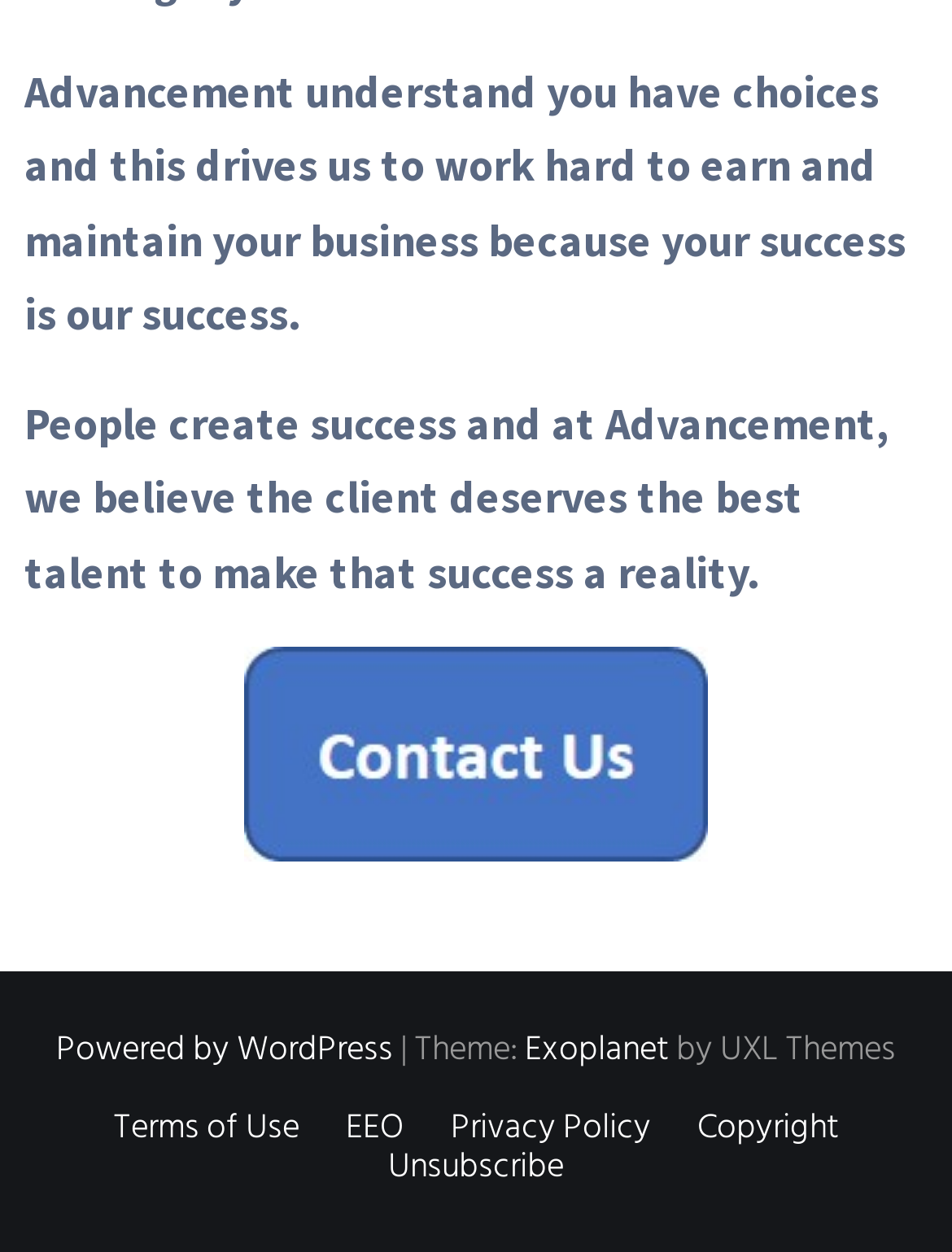What is the purpose of the website?
From the details in the image, provide a complete and detailed answer to the question.

The purpose of the website can be inferred from the static text elements at the top of the page, which suggest that the website is focused on providing clients with the best talent to help them achieve success.